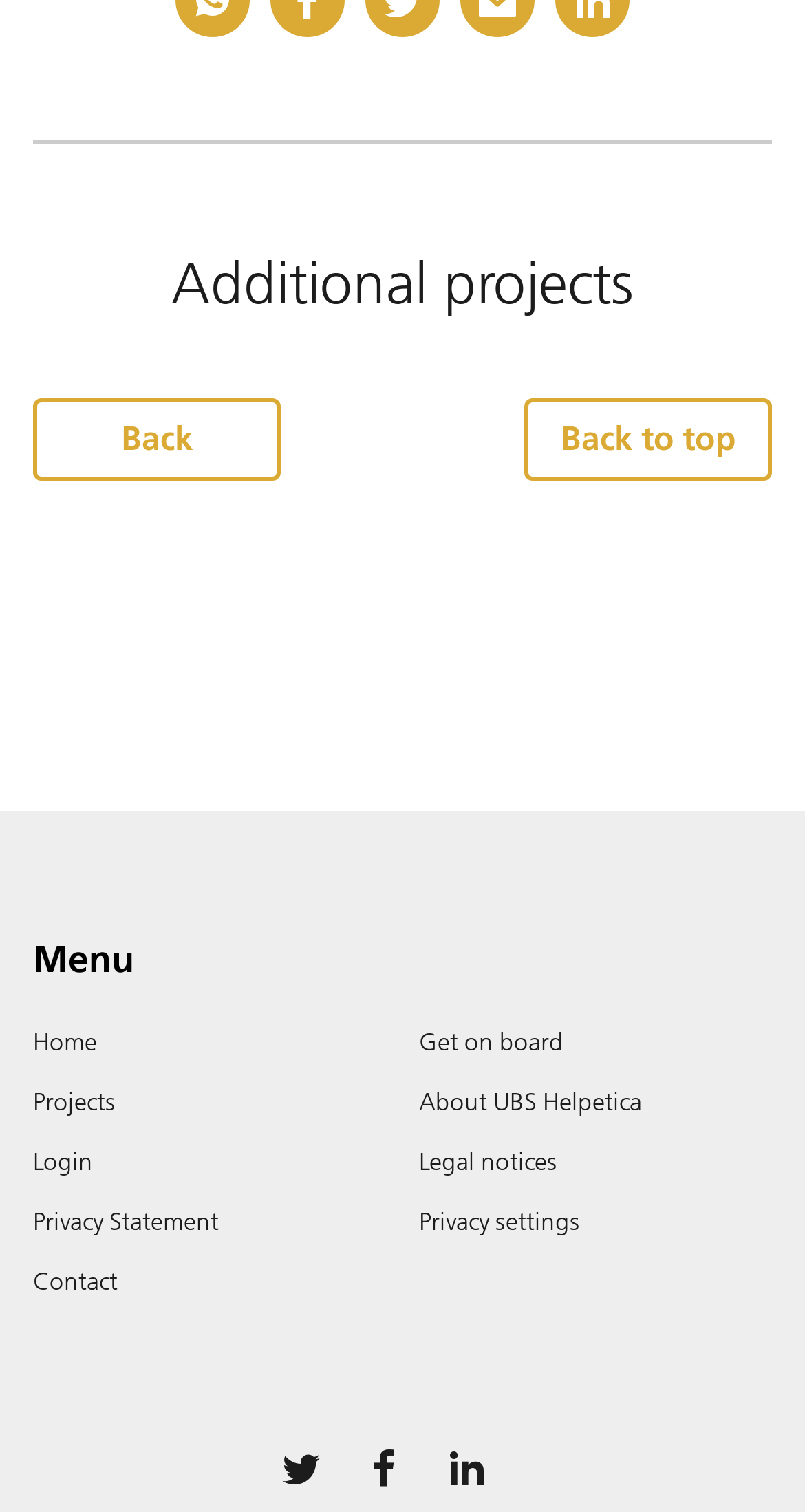Please determine the bounding box of the UI element that matches this description: Privacy Statement. The coordinates should be given as (top-left x, top-left y, bottom-right x, bottom-right y), with all values between 0 and 1.

[0.041, 0.799, 0.272, 0.818]